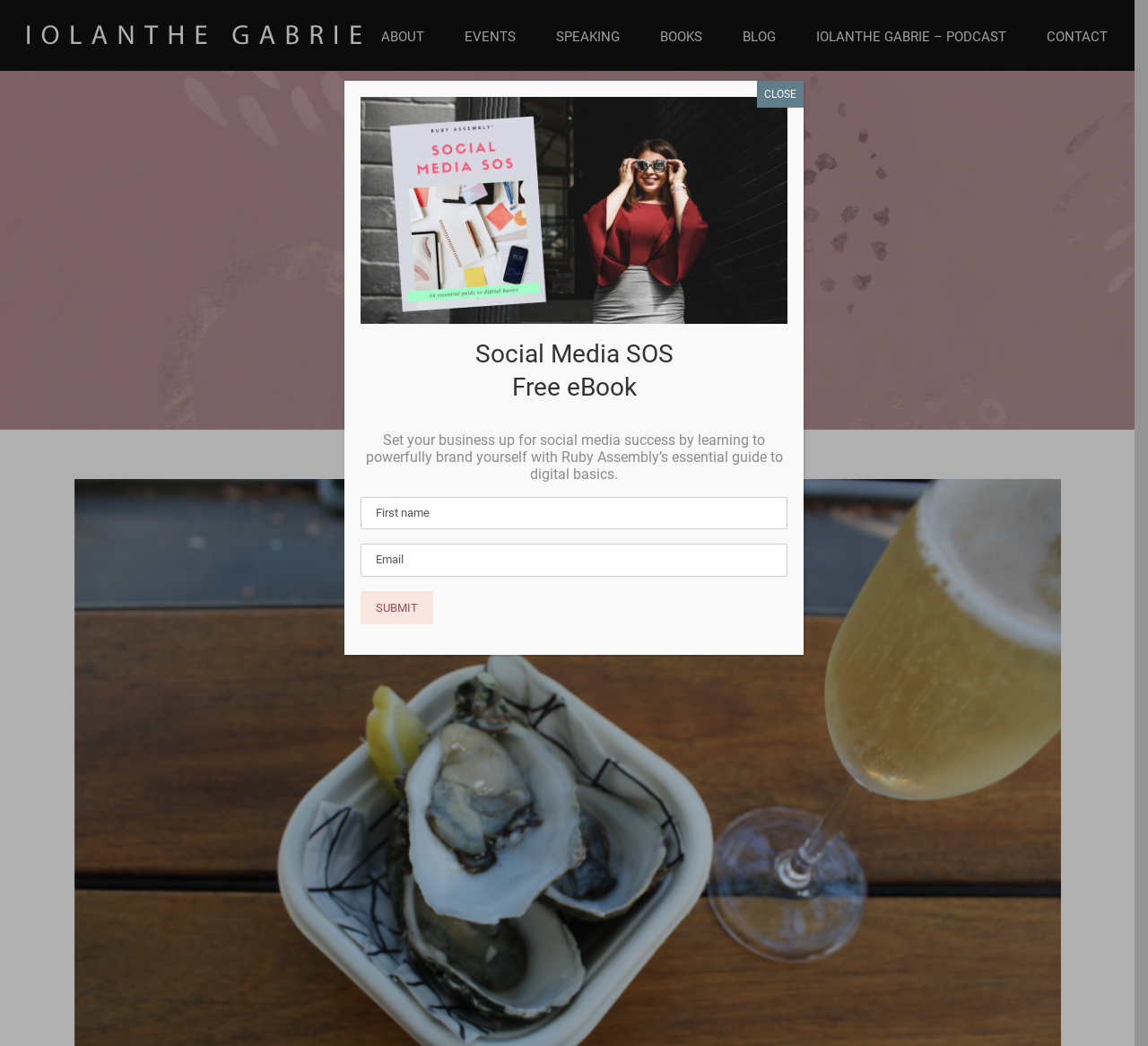Pinpoint the bounding box coordinates of the clickable area necessary to execute the following instruction: "Go to ABOUT page". The coordinates should be given as four float numbers between 0 and 1, namely [left, top, right, bottom].

[0.332, 0.0, 0.37, 0.068]